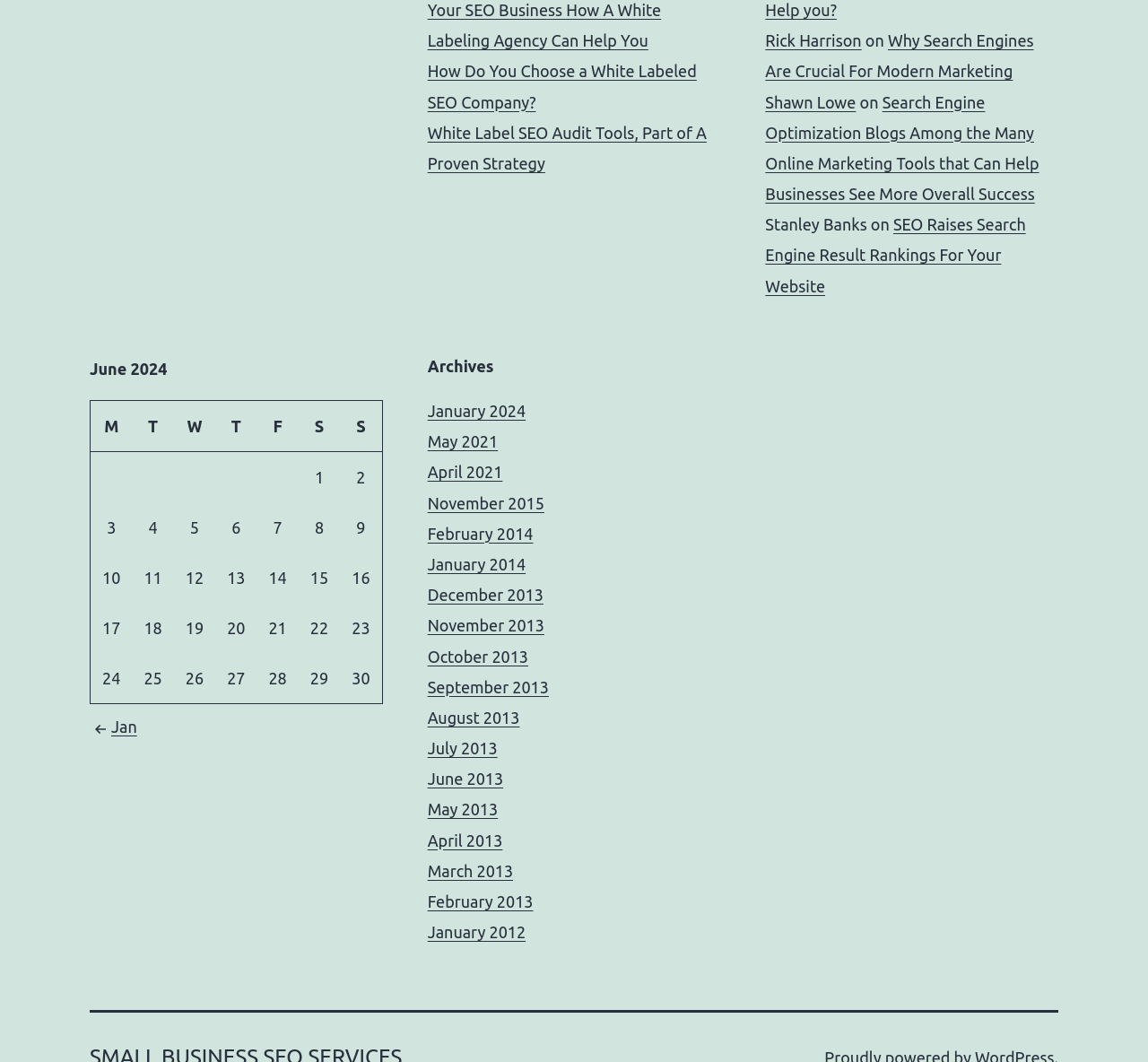Please provide the bounding box coordinates for the element that needs to be clicked to perform the following instruction: "Click on 'Why Search Engines Are Crucial For Modern Marketing'". The coordinates should be given as four float numbers between 0 and 1, i.e., [left, top, right, bottom].

[0.667, 0.03, 0.9, 0.075]